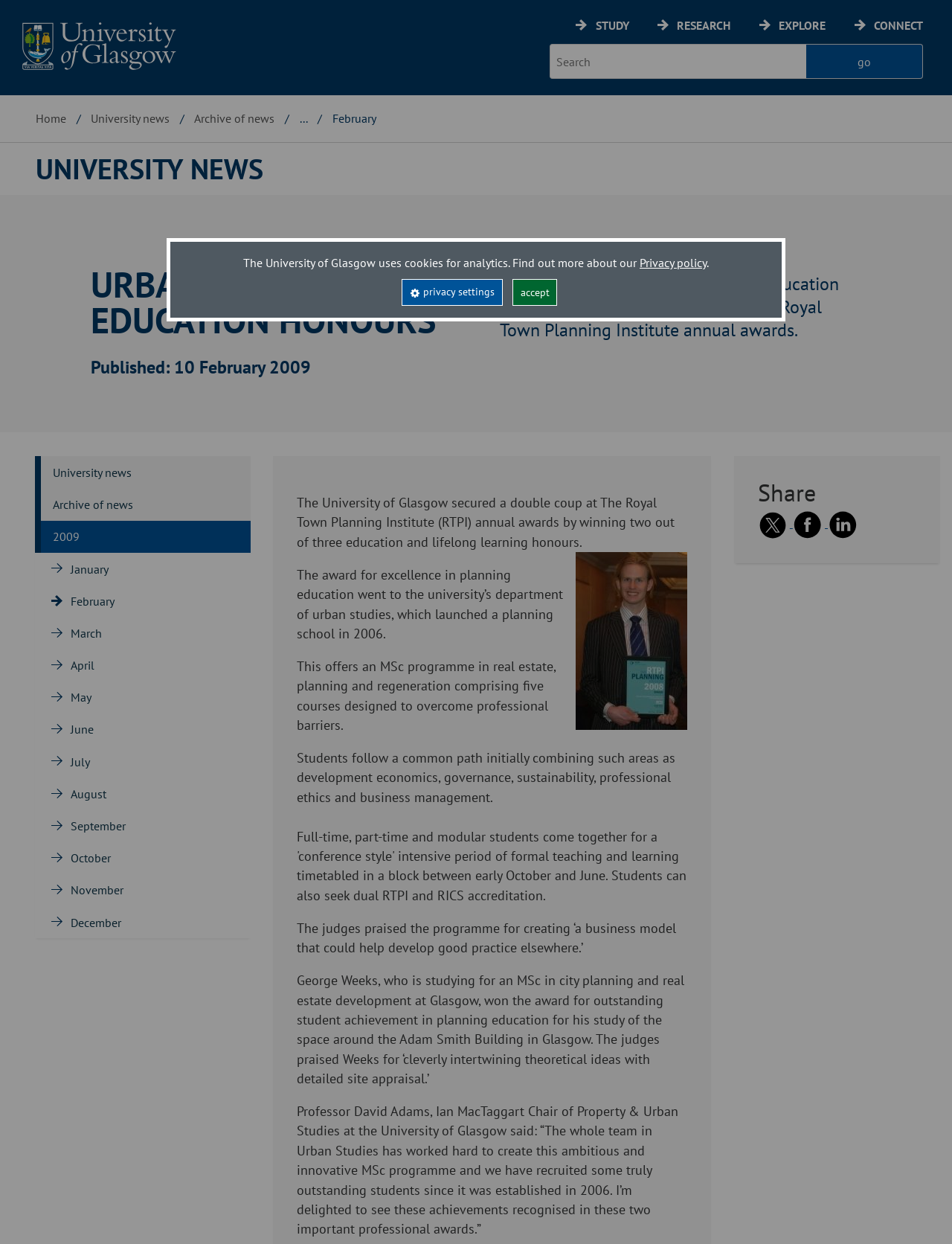Identify the bounding box for the described UI element. Provide the coordinates in (top-left x, top-left y, bottom-right x, bottom-right y) format with values ranging from 0 to 1: University news

[0.095, 0.089, 0.178, 0.101]